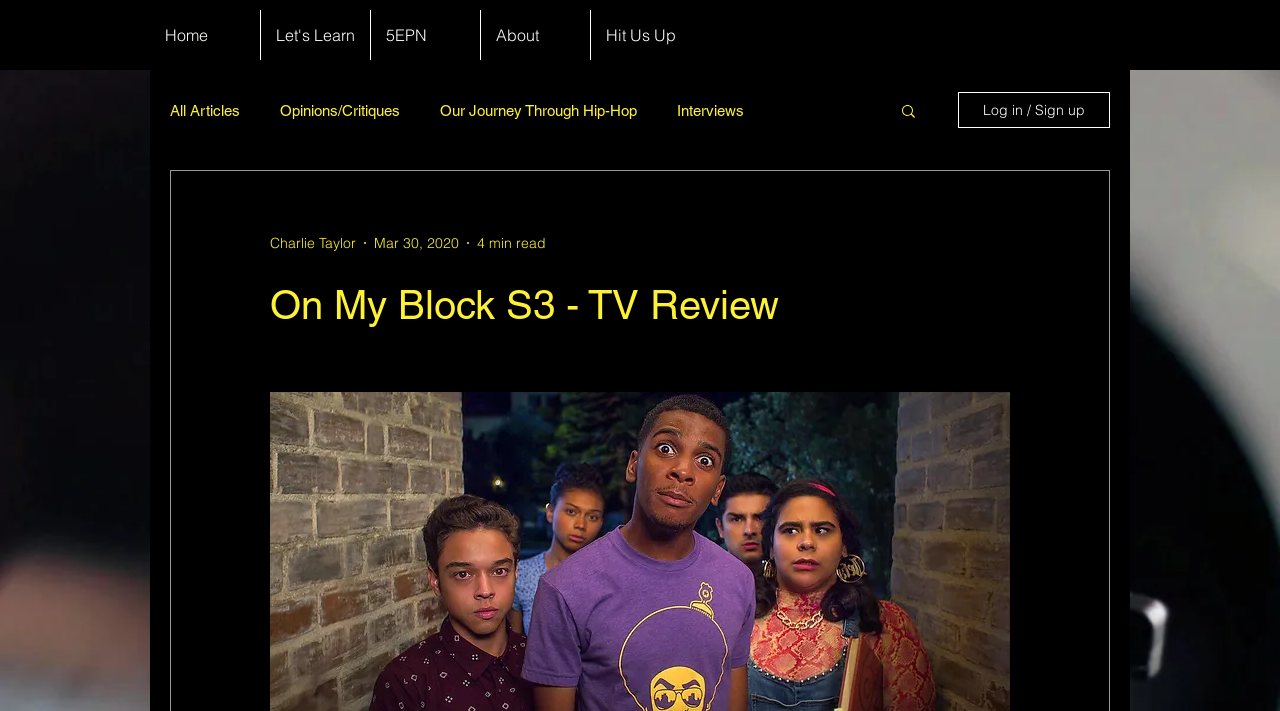What is the estimated reading time of the article?
Based on the image, respond with a single word or phrase.

4 min